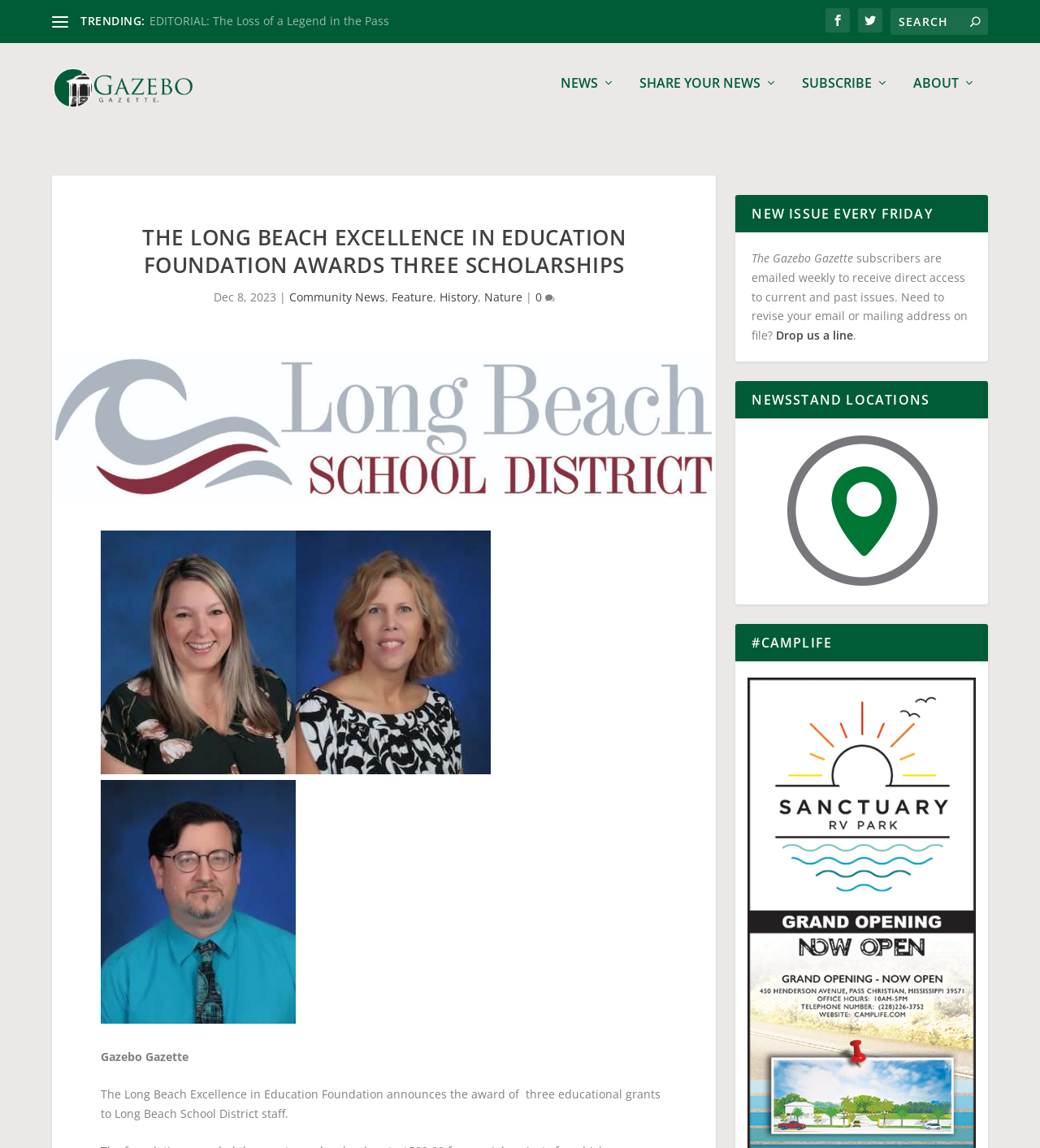Describe the webpage in detail, including text, images, and layout.

The webpage appears to be an online news publication, specifically the Gazebo Gazette. At the top left, there is a logo of the Gazebo Gazette, which is an image with a link to the publication's homepage. Next to the logo, there is a heading that reads "TRENDING:" followed by a link to an editorial article titled "The Loss of a Legend in the Pass".

On the top right, there are several social media links, represented by icons, and a search bar with a button. Below the search bar, there are four links: "NEWS", "SHARE YOUR NEWS", "SUBSCRIBE", and "ABOUT", each with a similar icon.

The main content of the webpage is an article titled "THE LONG BEACH EXCELLENCE IN EDUCATION FOUNDATION AWARDS THREE SCHOLARSHIPS". The article has a heading, followed by the date "Dec 8, 2023", and a series of links to categories such as "Community News", "Feature", "History", "Nature", and a comment count. Below the article title, there is a large image related to the article.

Further down the page, there are several sections, each with a heading. The first section is titled "NEW ISSUE EVERY FRIDAY" and contains some text about subscribers receiving weekly emails. The next section is titled "NEWSSTAND LOCATIONS" and has a link to a map of newspaper locations. The final section is titled "#CAMPLIFE" and features an image advertisement for an RV.

Throughout the page, there are several links to other articles, categories, and external websites, as well as images and icons. The overall layout is organized, with clear headings and concise text.